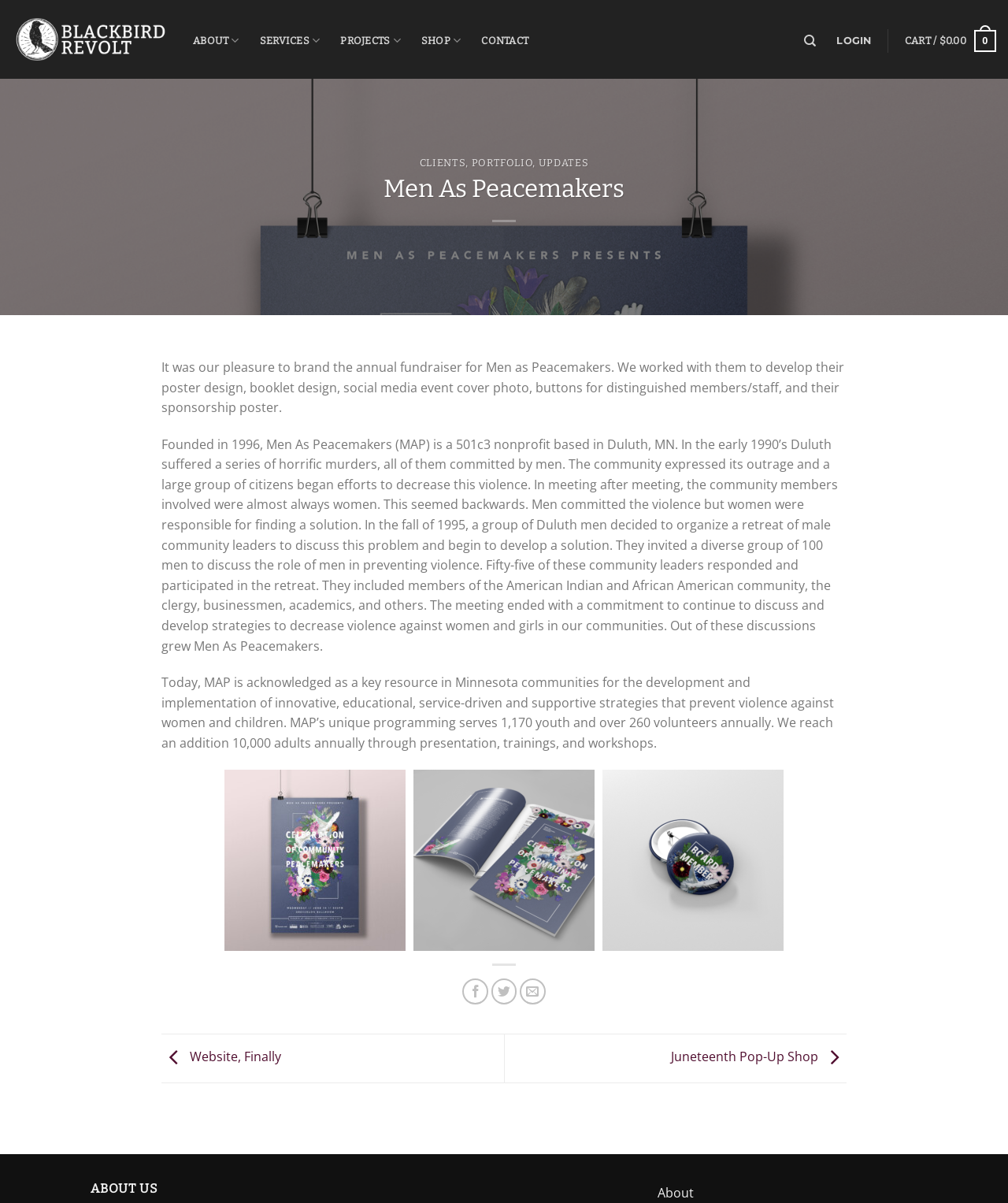Identify the bounding box coordinates of the clickable region necessary to fulfill the following instruction: "Share on Facebook". The bounding box coordinates should be four float numbers between 0 and 1, i.e., [left, top, right, bottom].

[0.459, 0.813, 0.485, 0.835]